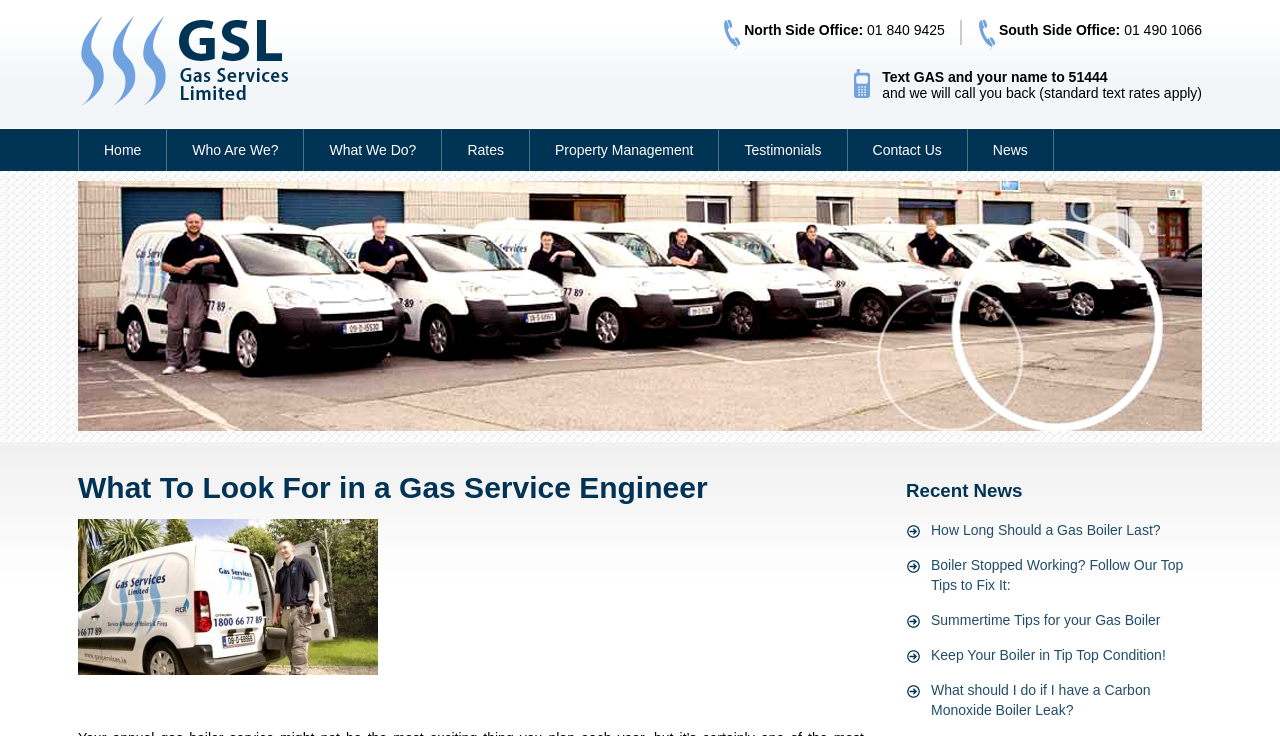Describe all significant elements and features of the webpage.

This webpage appears to be a service page for a gas boiler service and repair company in Dublin. At the top, there is a link to the company's homepage, followed by a navigation menu with links to various sections, including "Who Are We?", "What We Do?", "Rates", "Property Management", "Testimonials", "Contact Us", and "News".

Below the navigation menu, there is a large image that spans almost the entire width of the page. Above the image, there are two office addresses and phone numbers listed, one for the South Side Office and one for the North Side Office. Next to the phone numbers, there is a call-to-action to text "GAS" and the customer's name to a specific number to receive a callback.

The main content of the page is divided into two sections. On the left, there is a heading "What To Look For in a Gas Service Engineer" followed by a link to a related page and a small image. Below this, there is a brief paragraph of text, although its content is not specified.

On the right, there is a section titled "Recent News" with five links to news articles, including "How Long Should a Gas Boiler Last?", "Boiler Stopped Working? Follow Our Top Tips to Fix It:", "Summertime Tips for your Gas Boiler", "Keep Your Boiler in Tip Top Condition!", and "What should I do if I have a Carbon Monoxide Boiler Leak?".